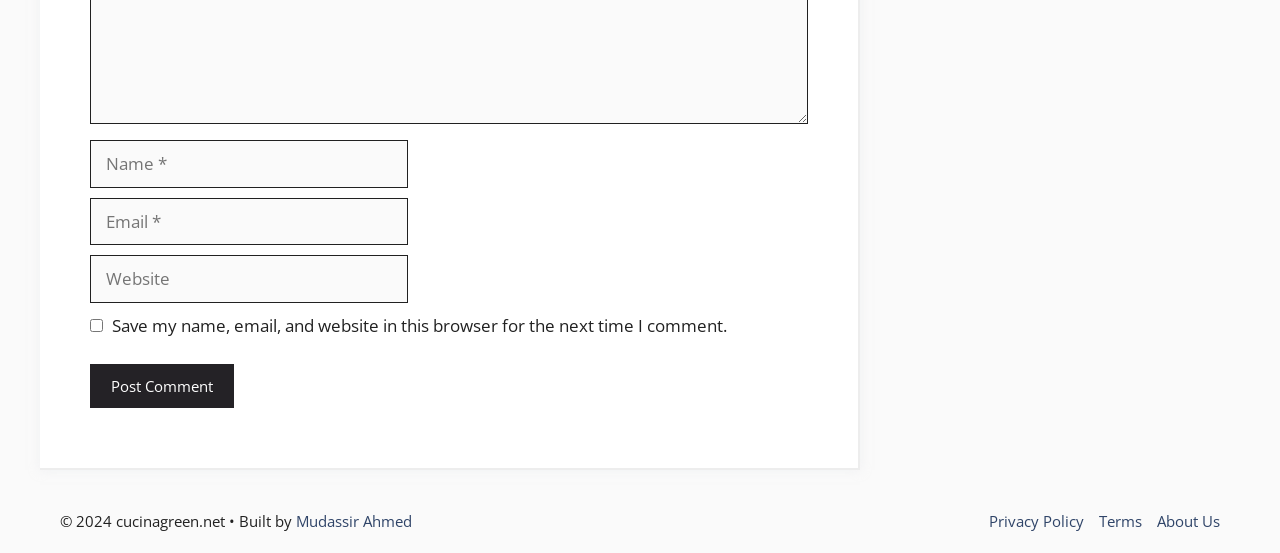Kindly determine the bounding box coordinates of the area that needs to be clicked to fulfill this instruction: "Input your email".

[0.07, 0.358, 0.319, 0.444]